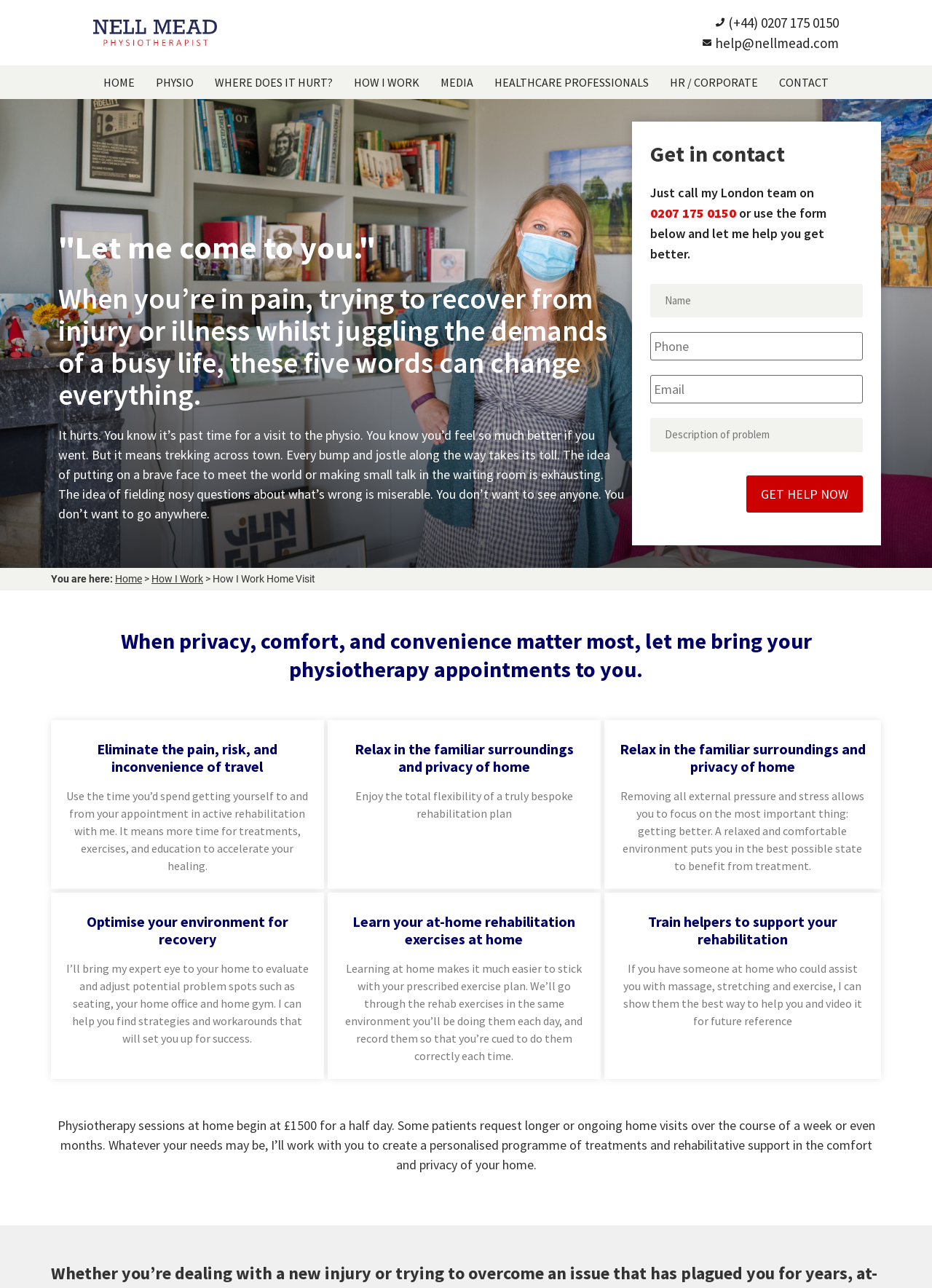Locate and extract the text of the main heading on the webpage.

"Let me come to you."